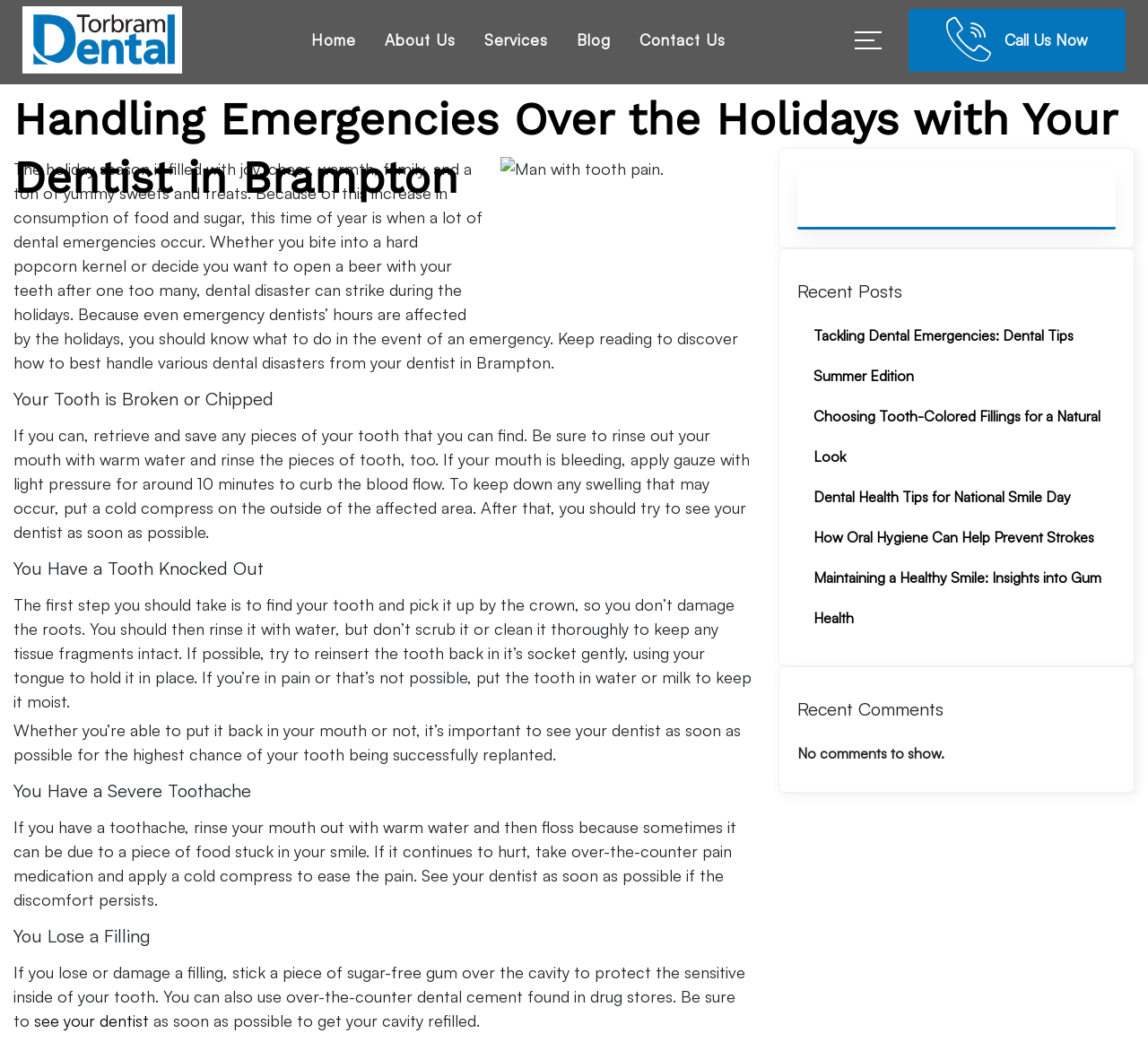Could you find the bounding box coordinates of the clickable area to complete this instruction: "View the 'Headaches & Migraines' page"?

None